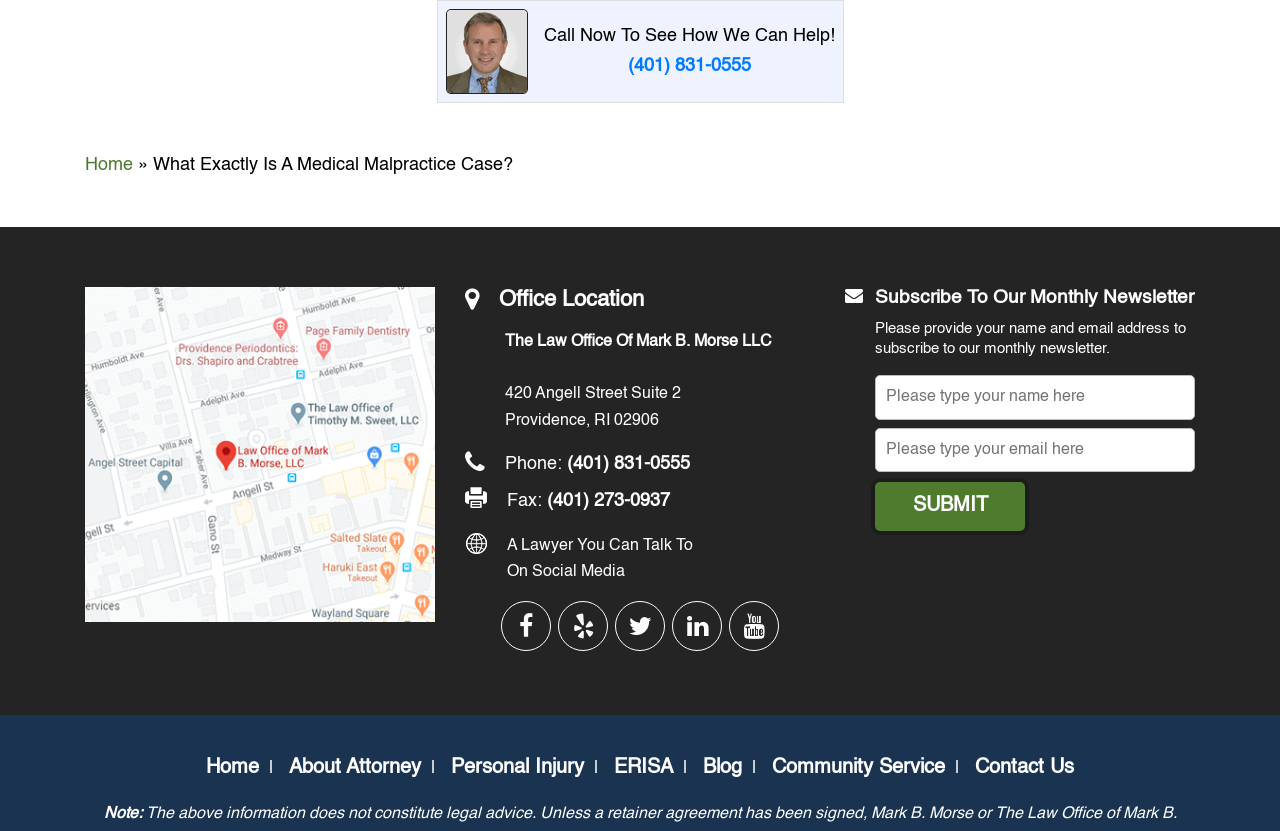What is the phone number to call for help?
Answer briefly with a single word or phrase based on the image.

(401) 831-0555